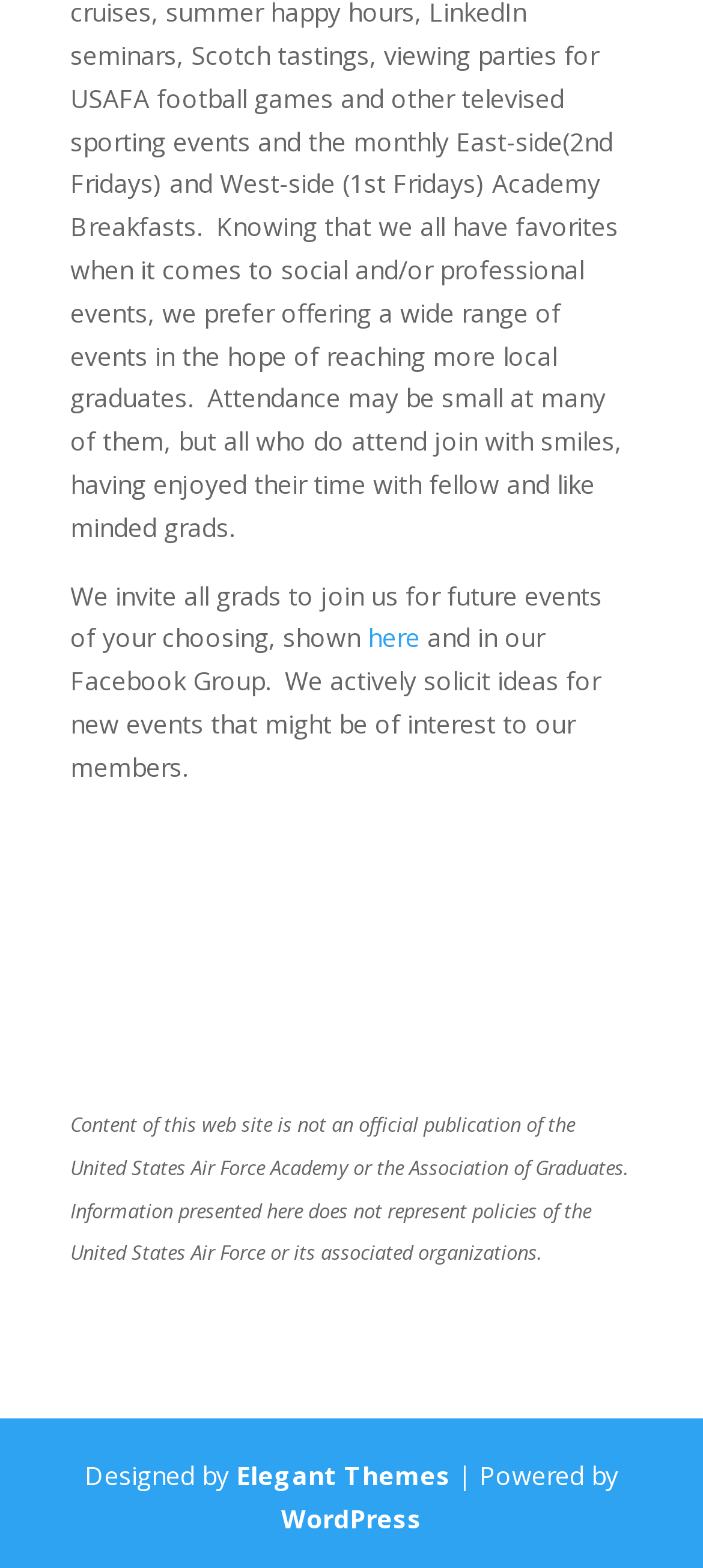Where can grads find more information?
Please provide a detailed and comprehensive answer to the question.

According to the text, grads can find more information and actively solicit ideas for new events in the Facebook Group, as mentioned in the sentence 'and in our Facebook Group. We actively solicit ideas for new events that might be of interest to our members'.